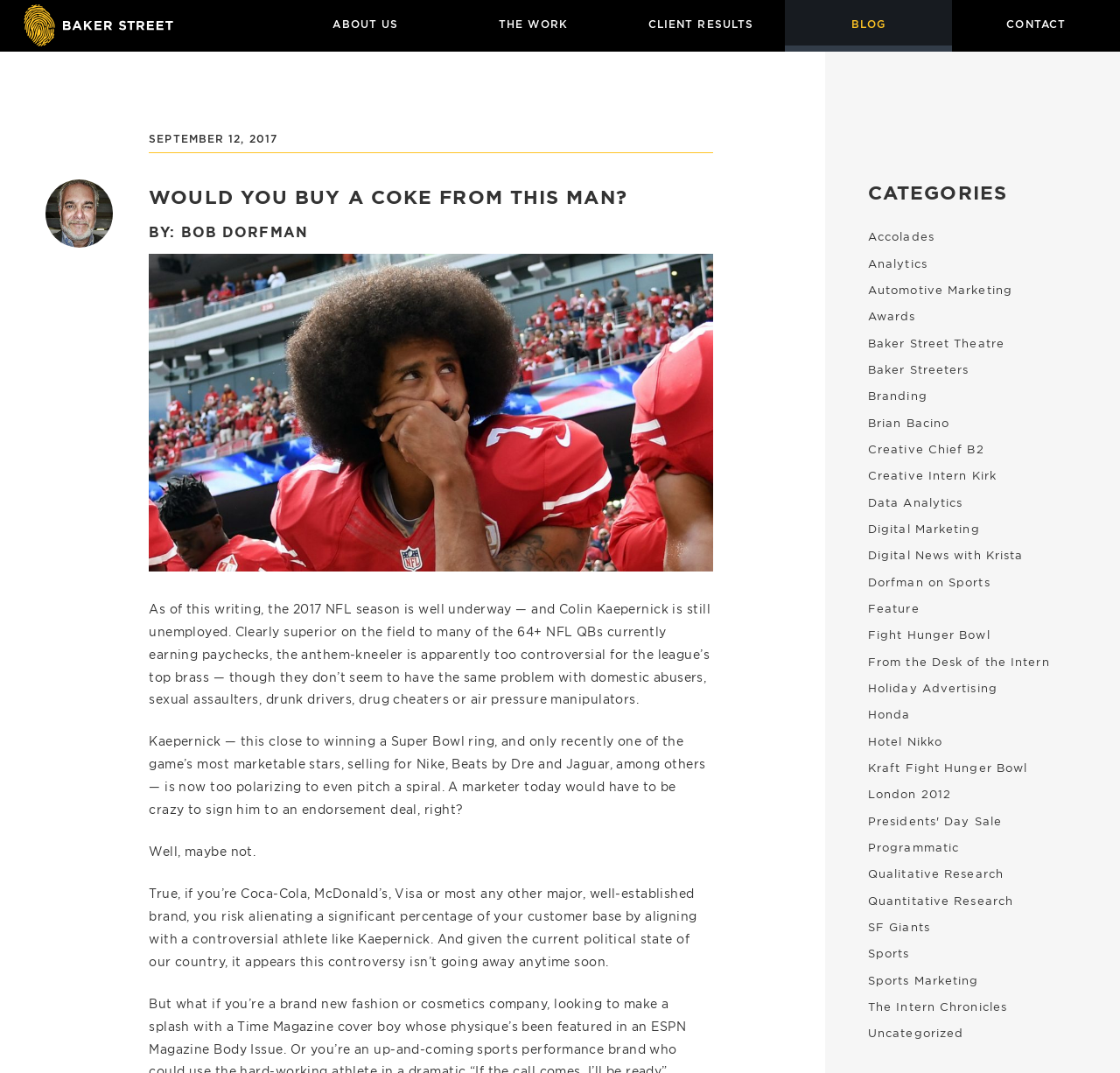Find the bounding box coordinates of the clickable area that will achieve the following instruction: "Check the blog post dated SEPTEMBER 12, 2017".

[0.133, 0.125, 0.248, 0.134]